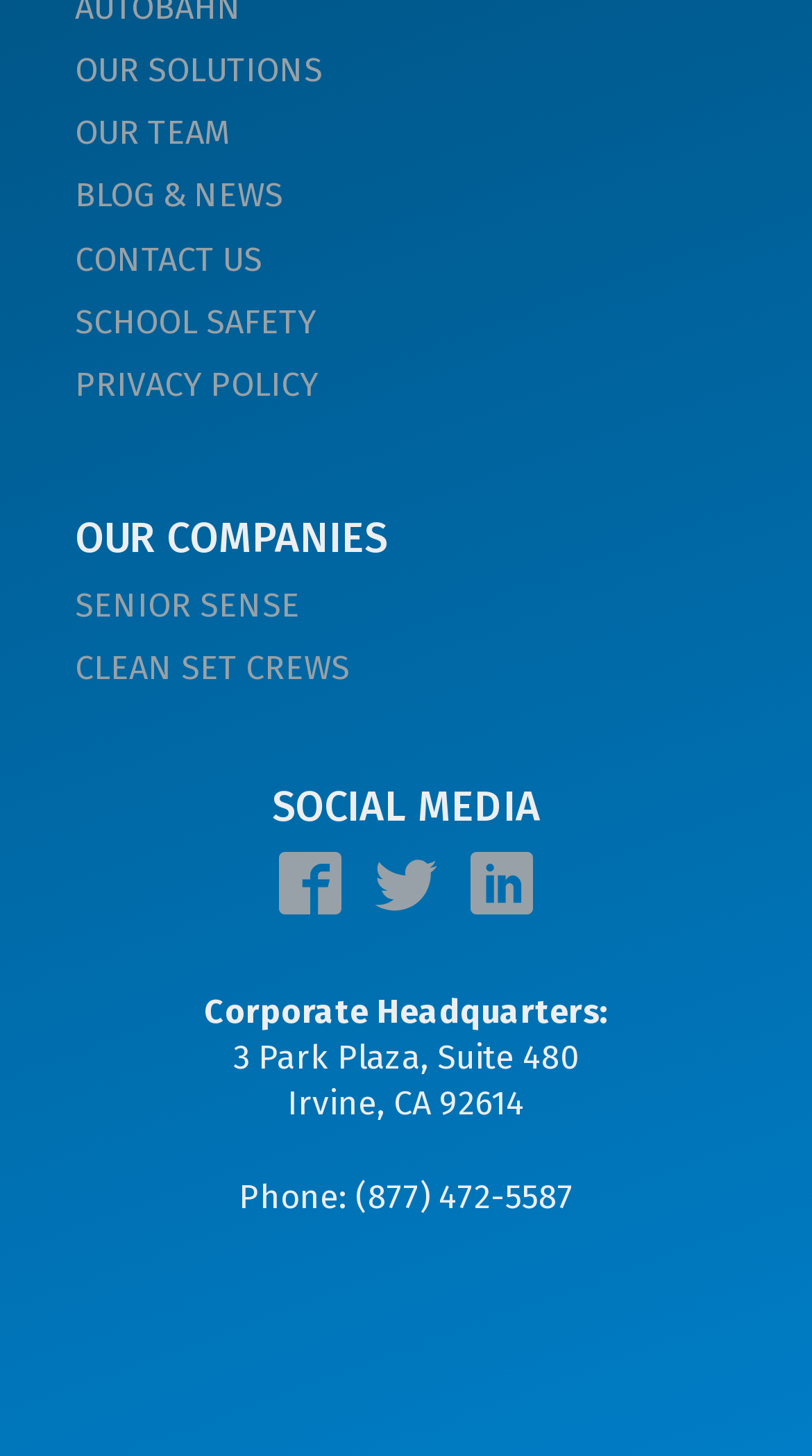Locate the bounding box coordinates of the UI element described by: "CONTACT US". The bounding box coordinates should consist of four float numbers between 0 and 1, i.e., [left, top, right, bottom].

[0.092, 0.163, 0.323, 0.195]